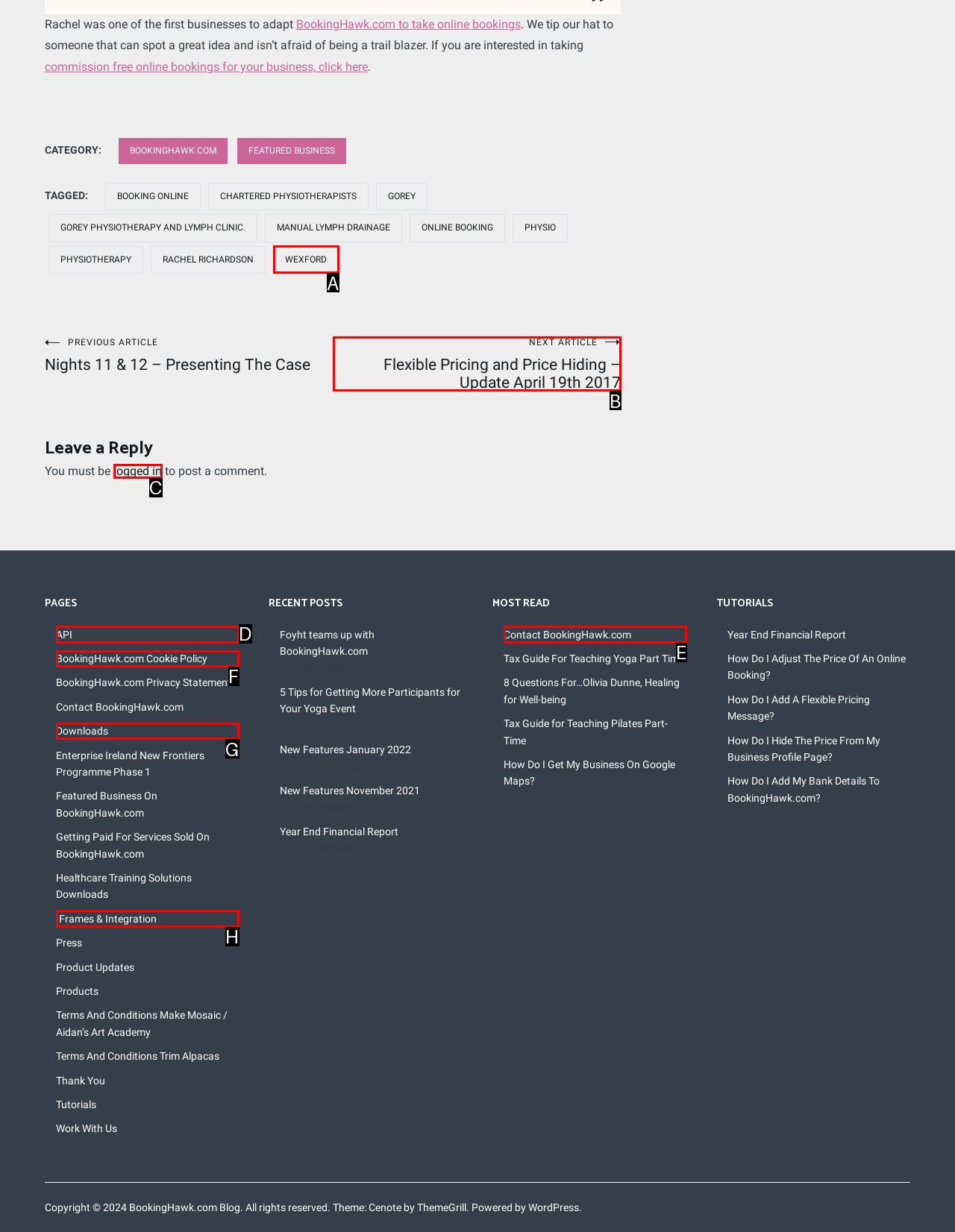Determine which option fits the following description: BookingHawk.com Cookie Policy
Answer with the corresponding option's letter directly.

F